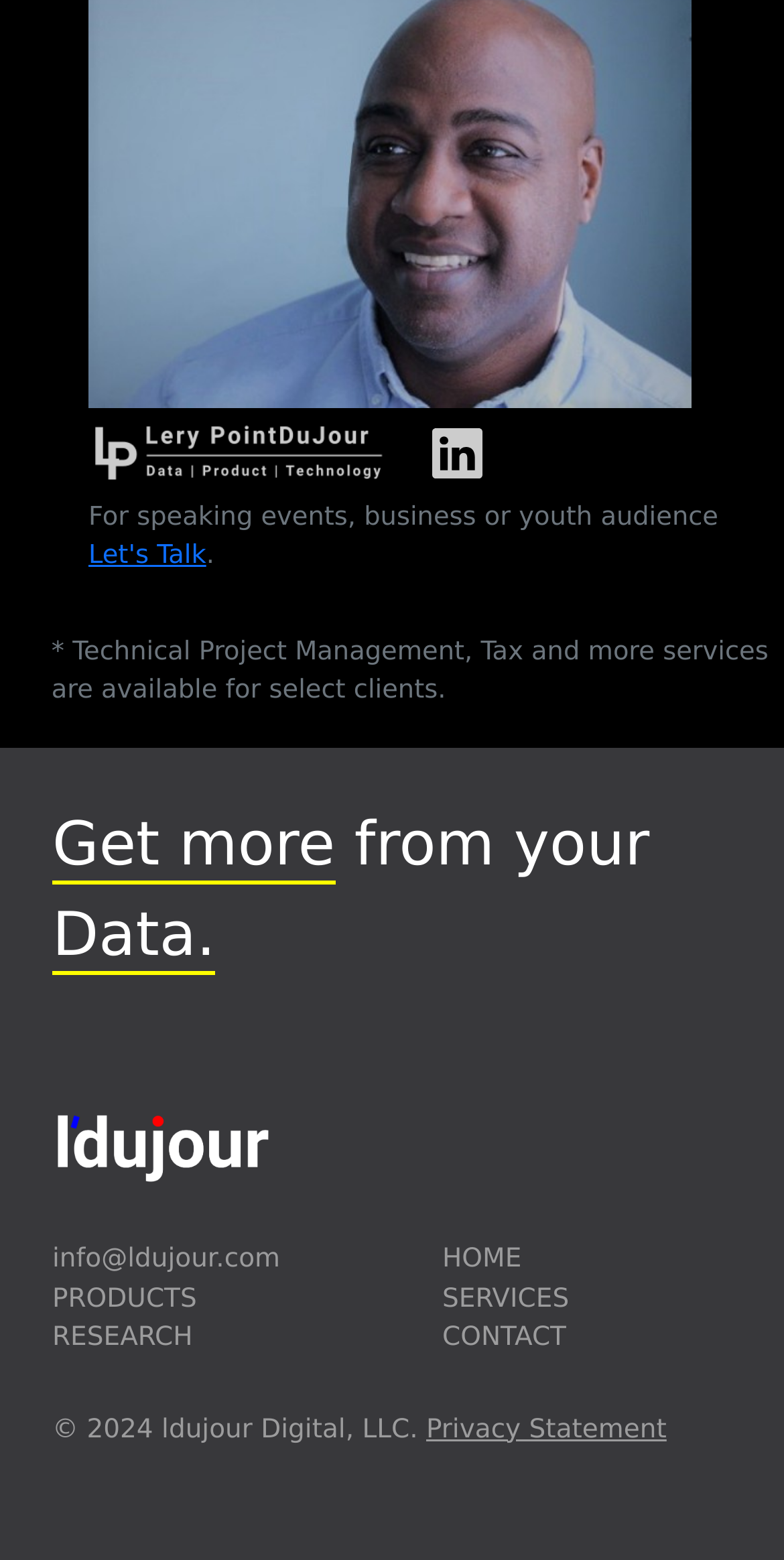Based on what you see in the screenshot, provide a thorough answer to this question: How many main navigation links are there?

I counted the main navigation links at the bottom of the webpage, which are 'HOME', 'PRODUCTS', 'SERVICES', 'RESEARCH', and 'CONTACT', totaling 5 links.